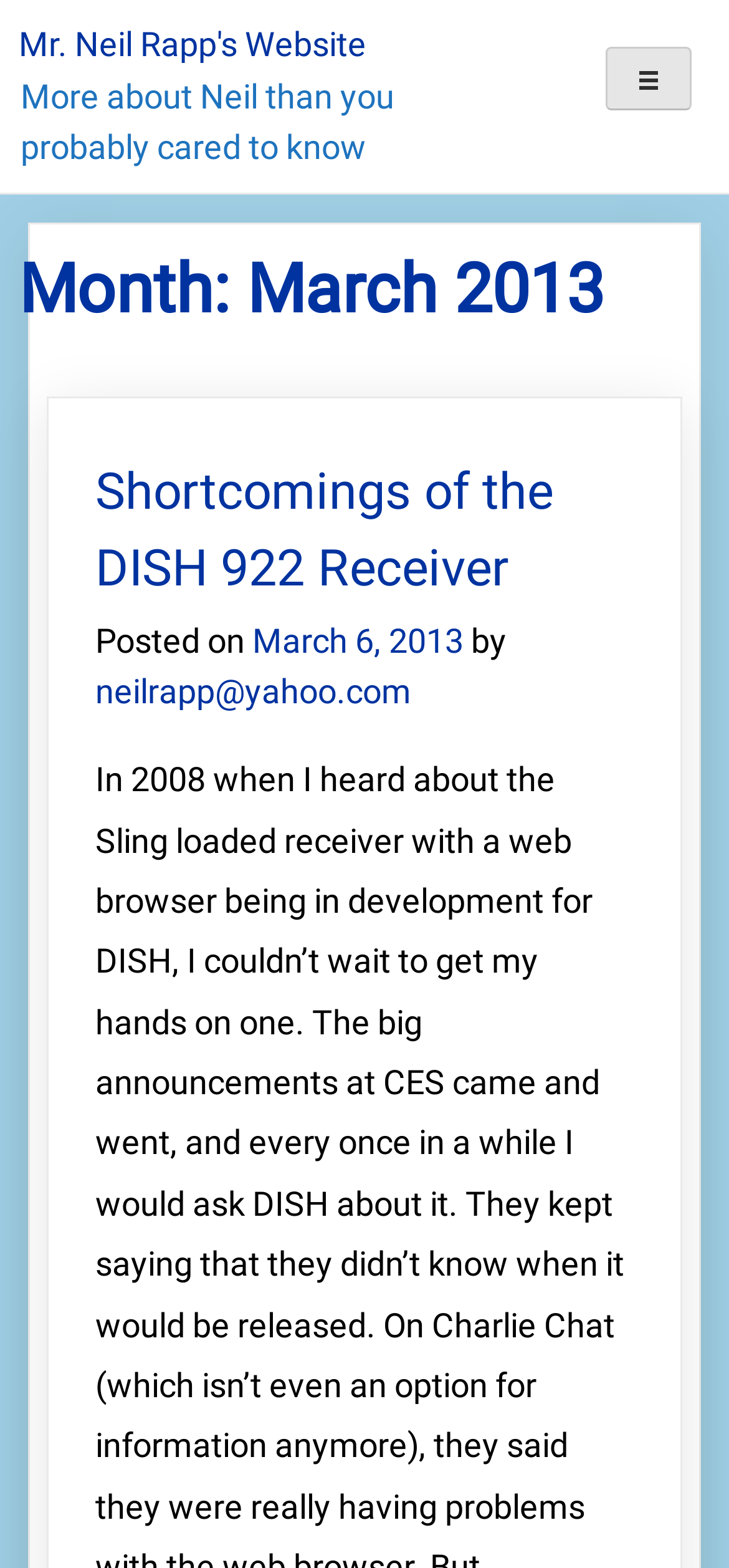Using the information in the image, give a detailed answer to the following question: When was the first blog post published?

The answer can be found by looking at the link 'March 6, 2013' next to the 'Posted on' text, which suggests that the first blog post was published on March 6, 2013.